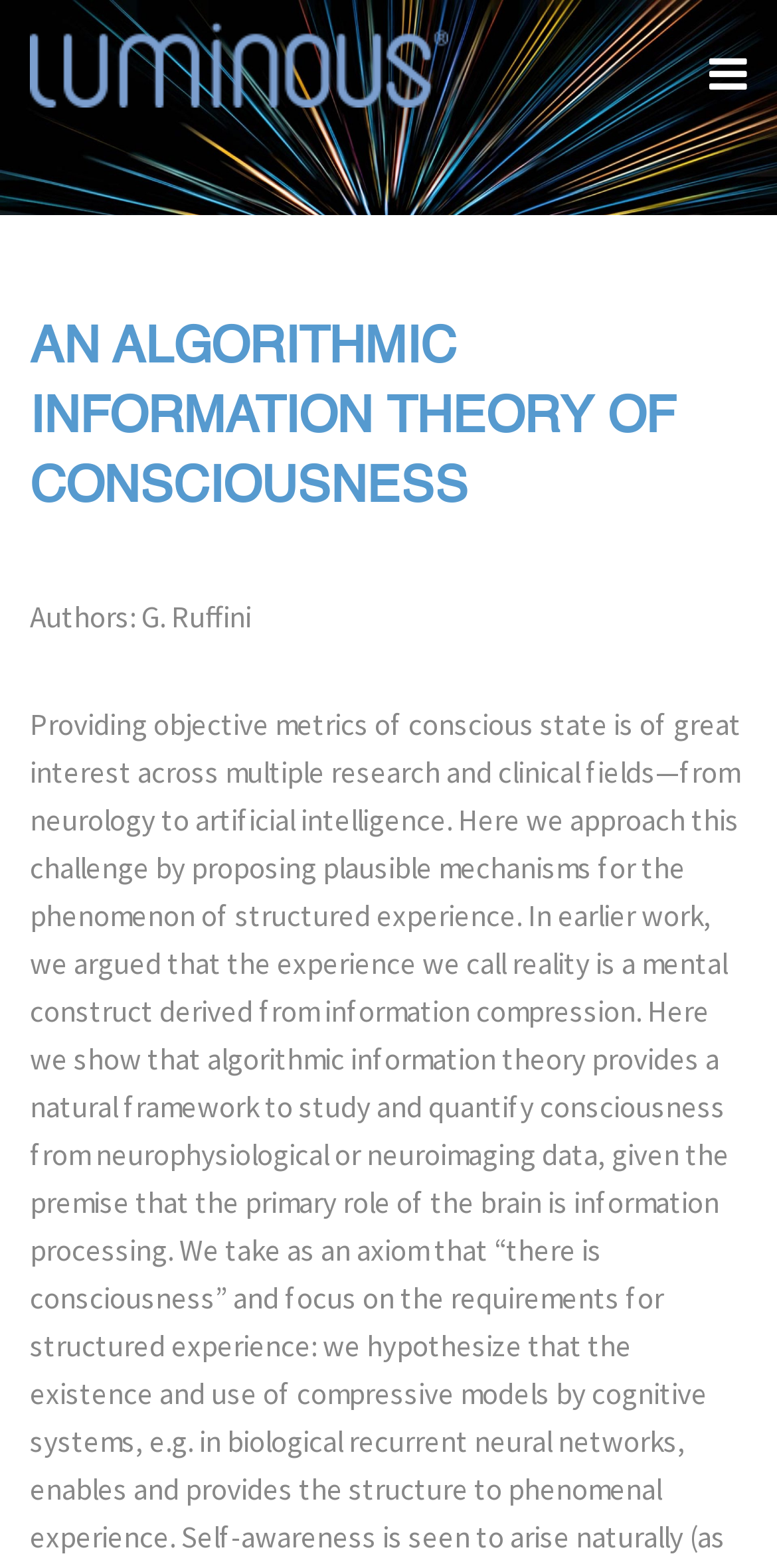For the element described, predict the bounding box coordinates as (top-left x, top-left y, bottom-right x, bottom-right y). All values should be between 0 and 1. Element description: title="Luminous"

[0.038, 0.0, 0.577, 0.072]